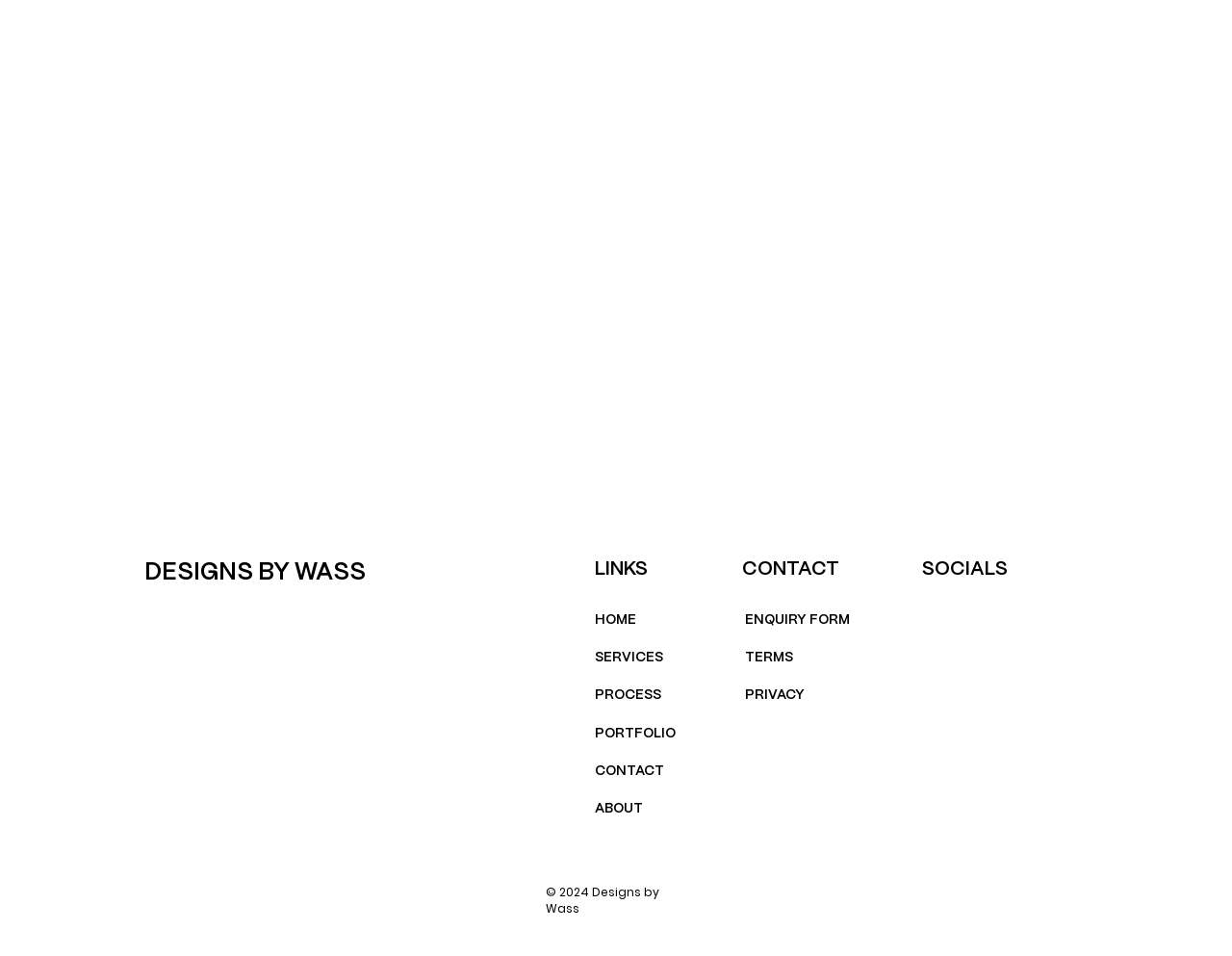Please identify the bounding box coordinates of the element that needs to be clicked to perform the following instruction: "Click on ENQUIRY FORM".

[0.755, 0.284, 0.883, 0.331]